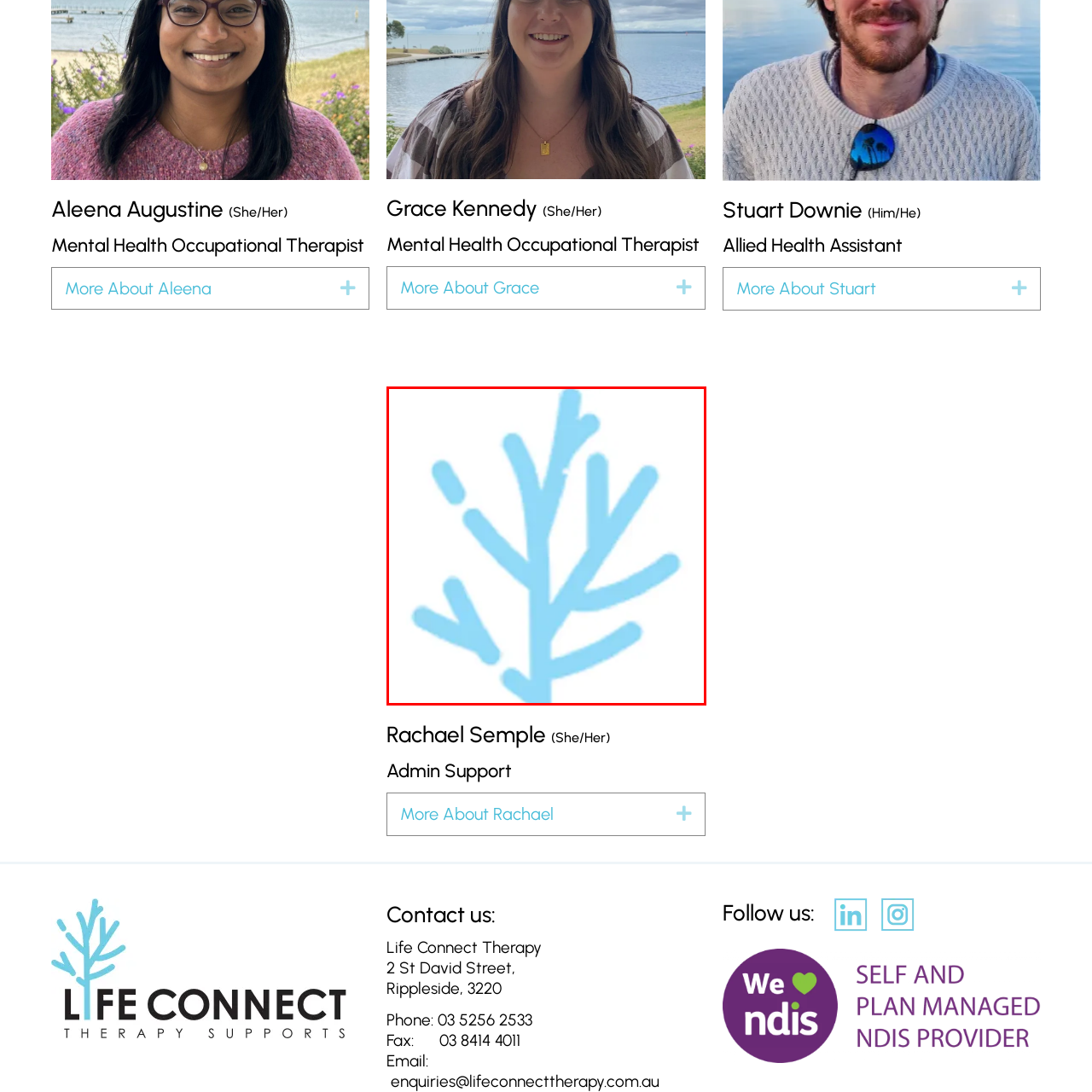What theme is evoked by the image? Study the image bordered by the red bounding box and answer briefly using a single word or a phrase.

Tranquility and balance